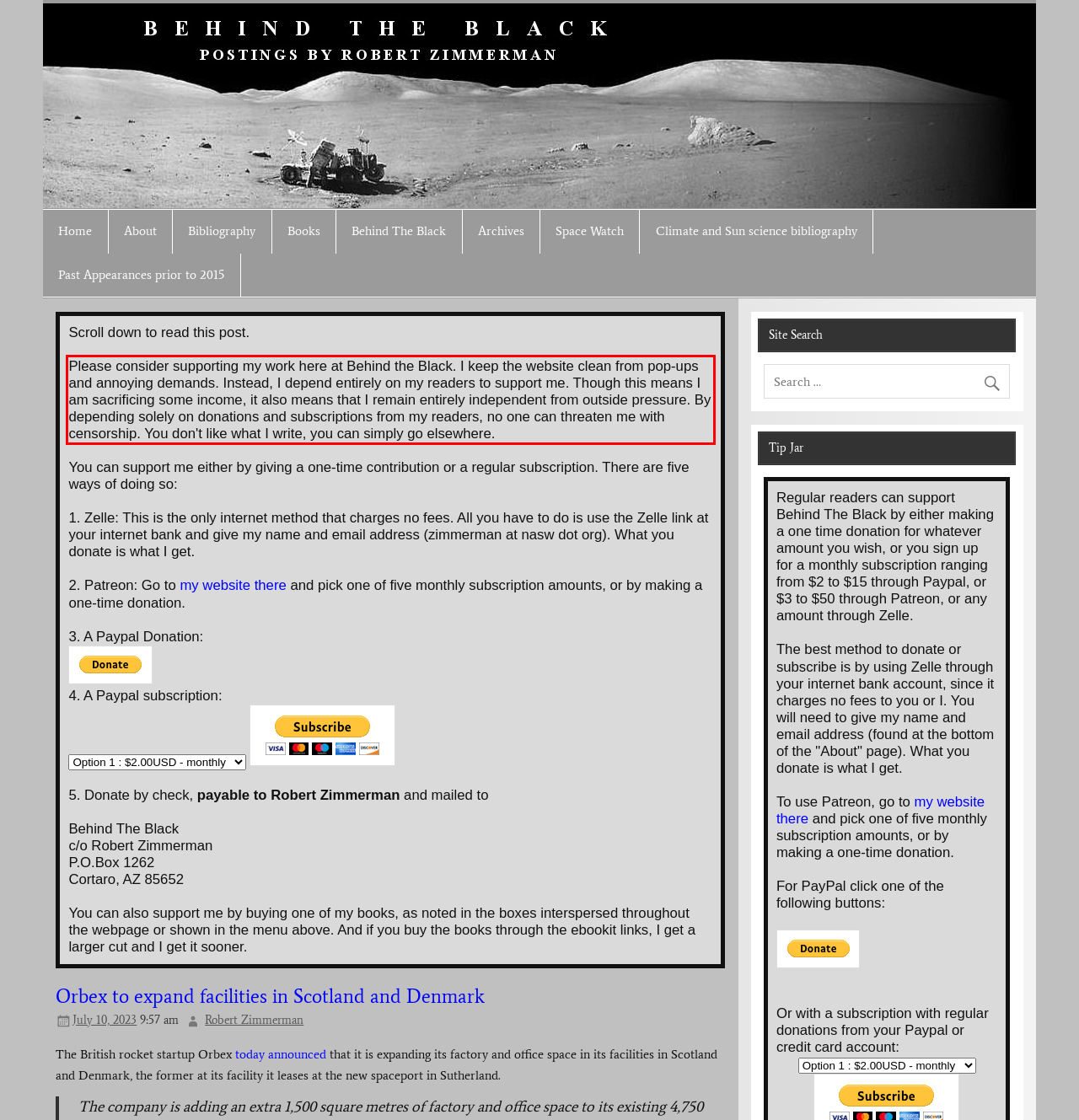The screenshot provided shows a webpage with a red bounding box. Apply OCR to the text within this red bounding box and provide the extracted content.

Please consider supporting my work here at Behind the Black. I keep the website clean from pop-ups and annoying demands. Instead, I depend entirely on my readers to support me. Though this means I am sacrificing some income, it also means that I remain entirely independent from outside pressure. By depending solely on donations and subscriptions from my readers, no one can threaten me with censorship. You don't like what I write, you can simply go elsewhere.